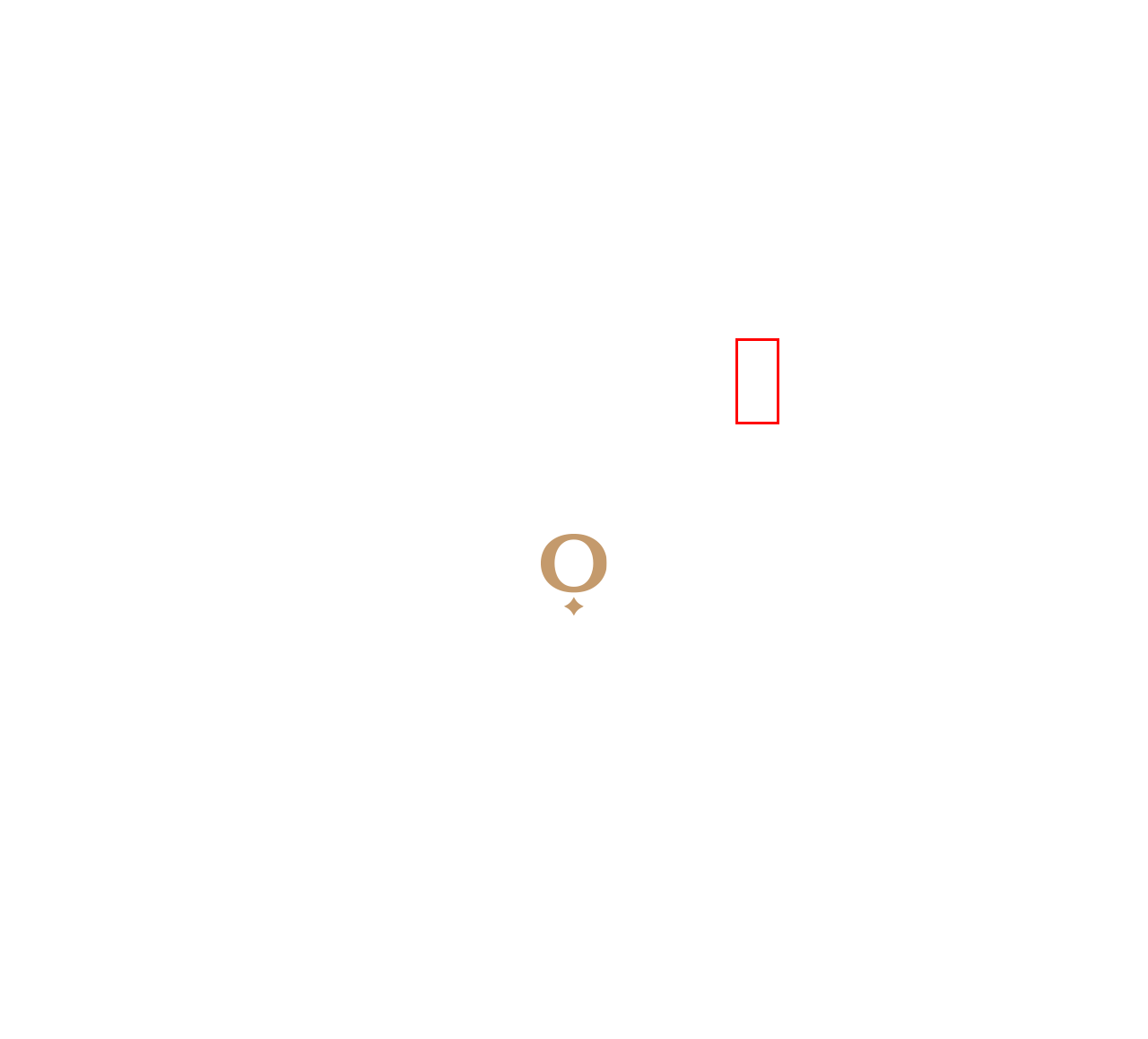Given a screenshot of a webpage featuring a red bounding box, identify the best matching webpage description for the new page after the element within the red box is clicked. Here are the options:
A. Sydney Venues Archives | Diamond Venues Group
B. Mistakes to Avoid When Looking For Wedding Venues
C. What Makes A Great Event Venue?
D. Our Ballrooms | Diamond Venues Group
E. Events Hire Sydney | Diamond Venues Group
F. April 1, 2022 | Diamond Venues Group
G. About Us | Diamond Venues Group
H. The Ultimate Guide to Finding the Perfect Party Venue

F